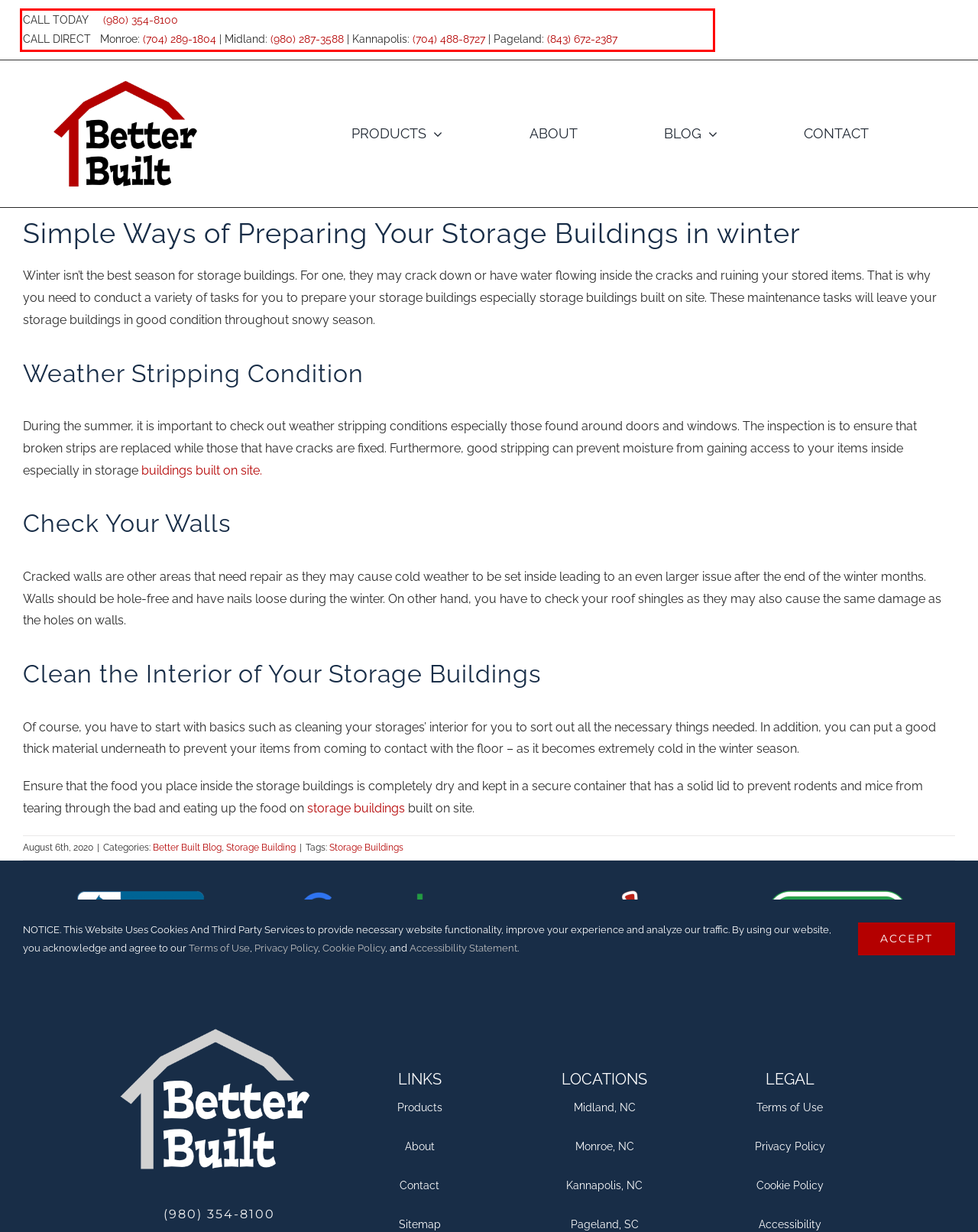Analyze the screenshot of a webpage where a red rectangle is bounding a UI element. Extract and generate the text content within this red bounding box.

CALL TODAY (980) 354-8100 CALL DIRECT Monroe: (704) 289-1804 | Midland: (980) 287-3588 | Kannapolis: (704) 488-8727 | Pageland: (843) 672-2387